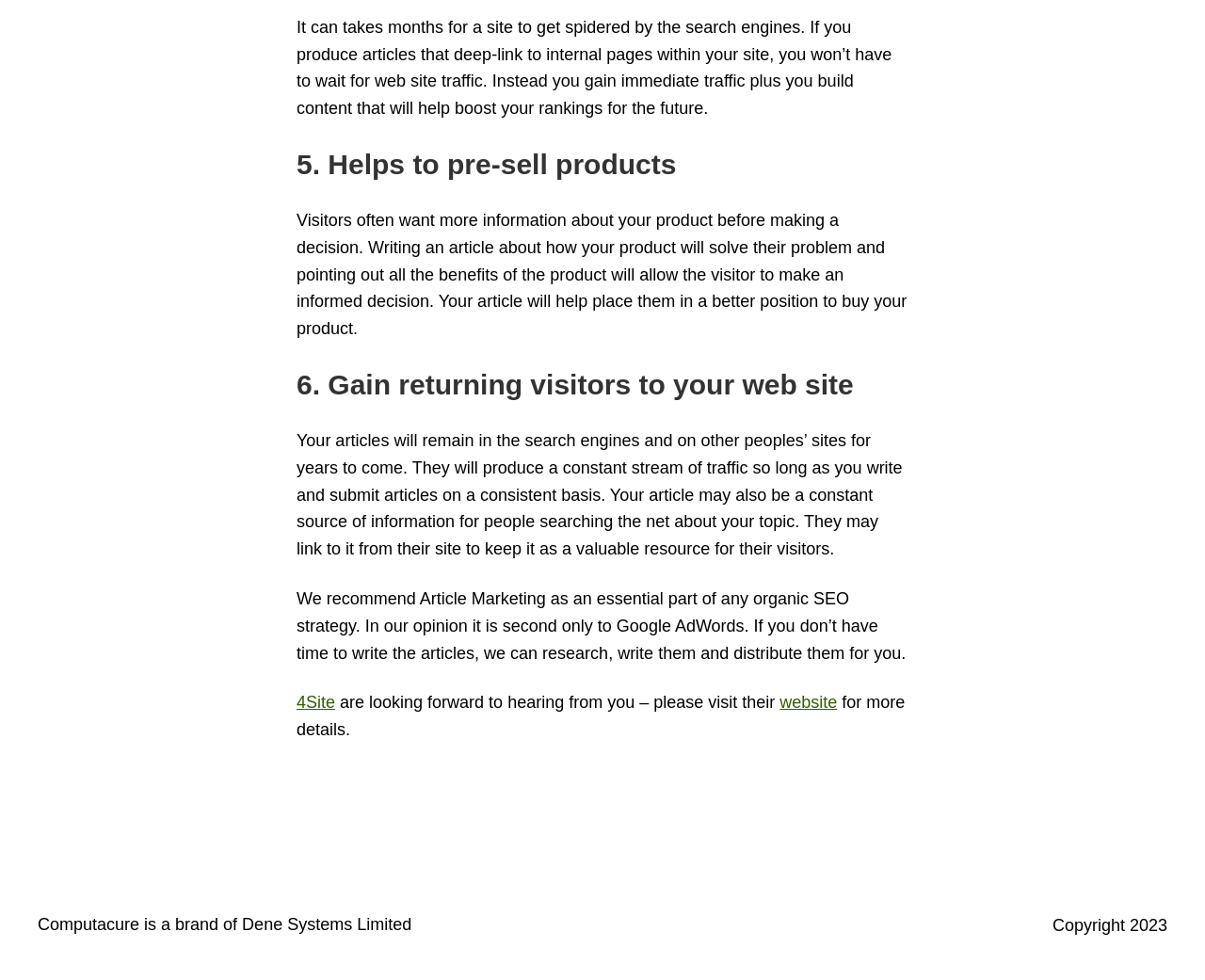Who is the brand owner of Computacure?
Refer to the image and respond with a one-word or short-phrase answer.

Dene Systems Limited